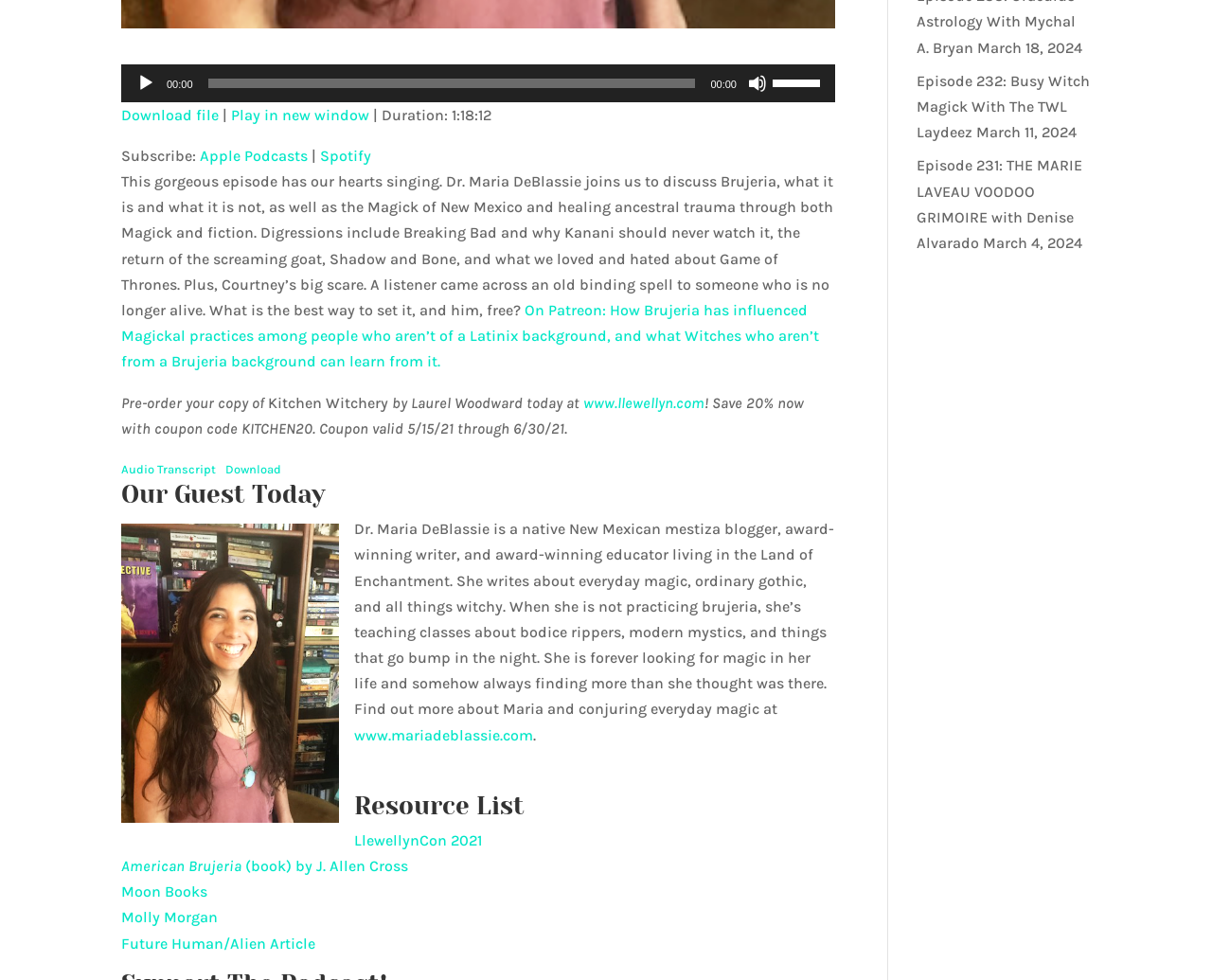How many links are there to subscribe to podcasts?
Please respond to the question with as much detail as possible.

There are two links to subscribe to podcasts, one for Apple Podcasts and one for Spotify. These links can be found in the section with the static text 'Subscribe:'.